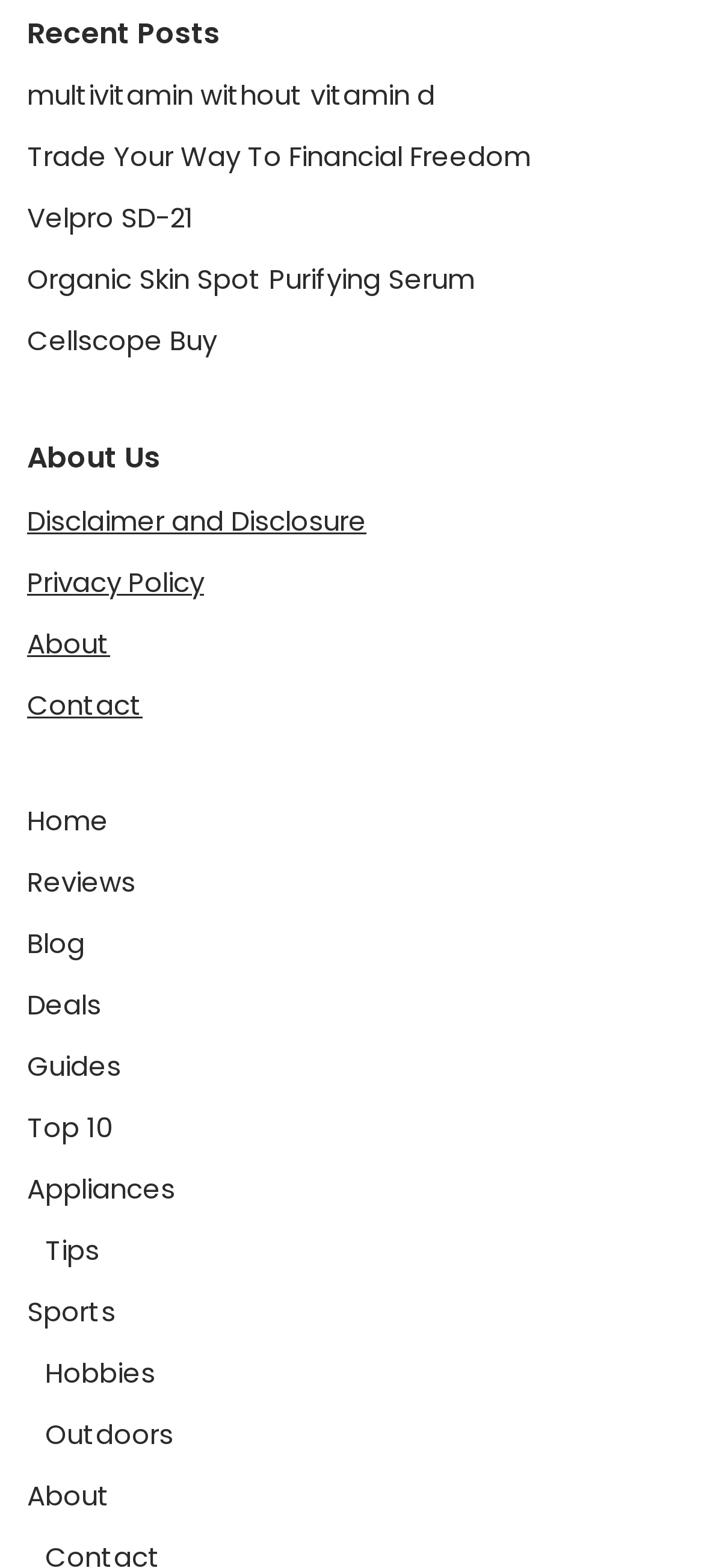How many links are listed in the 'Recent Posts' section?
Answer the question with as much detail as you can, using the image as a reference.

There are 6 links listed in the 'Recent Posts' section because there are 6 link elements with distinct OCR texts, namely 'multivitamin without vitamin d', 'Trade Your Way To Financial Freedom', 'Velpro SD-21', 'Organic Skin Spot Purifying Serum', 'Cellscope Buy', and 'About Us'.